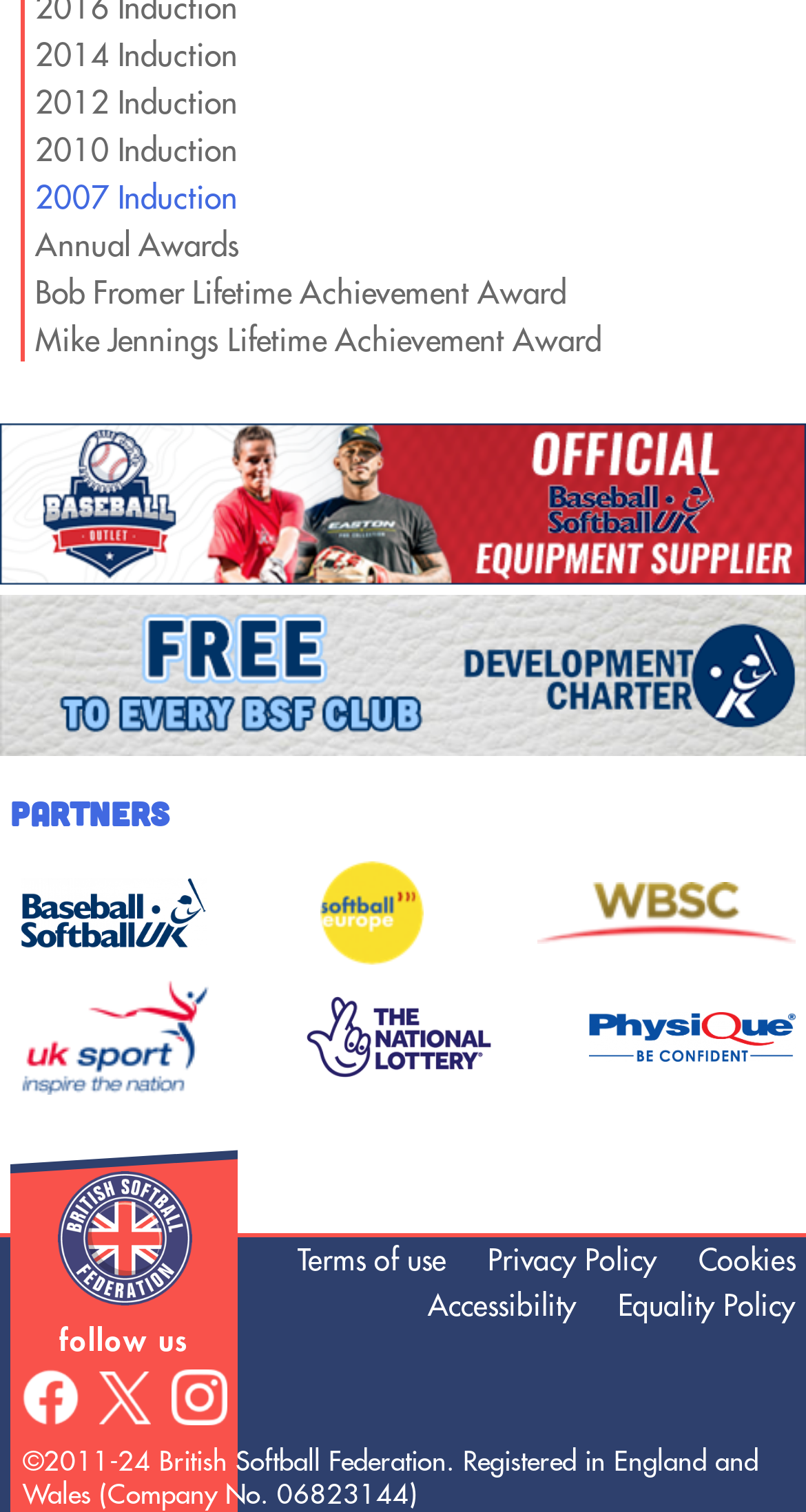Determine the bounding box coordinates for the area that should be clicked to carry out the following instruction: "View Baseball Outlet Equipment".

[0.0, 0.28, 1.0, 0.393]